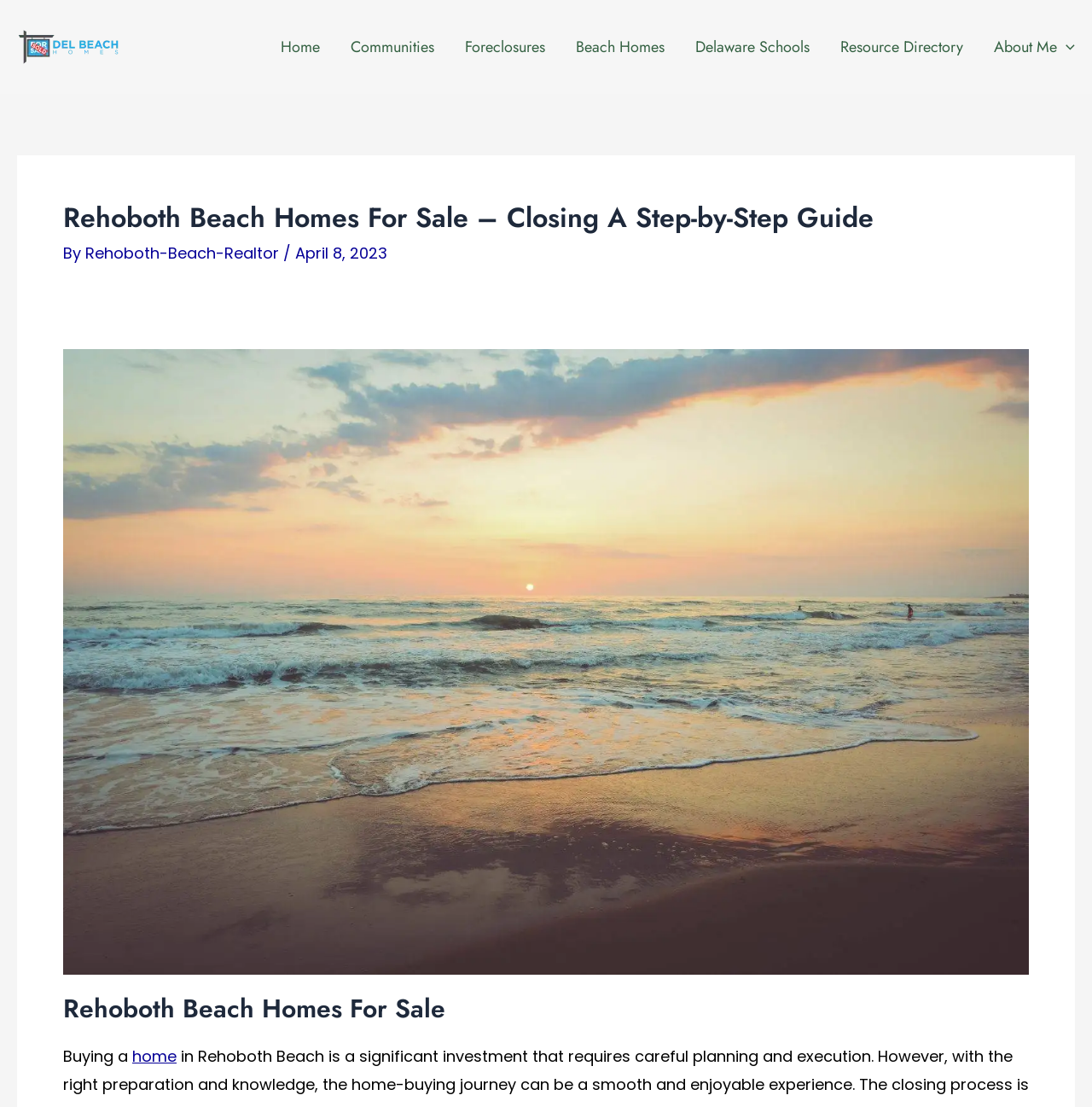What is the date of the guide?
Look at the image and respond with a one-word or short phrase answer.

April 8, 2023